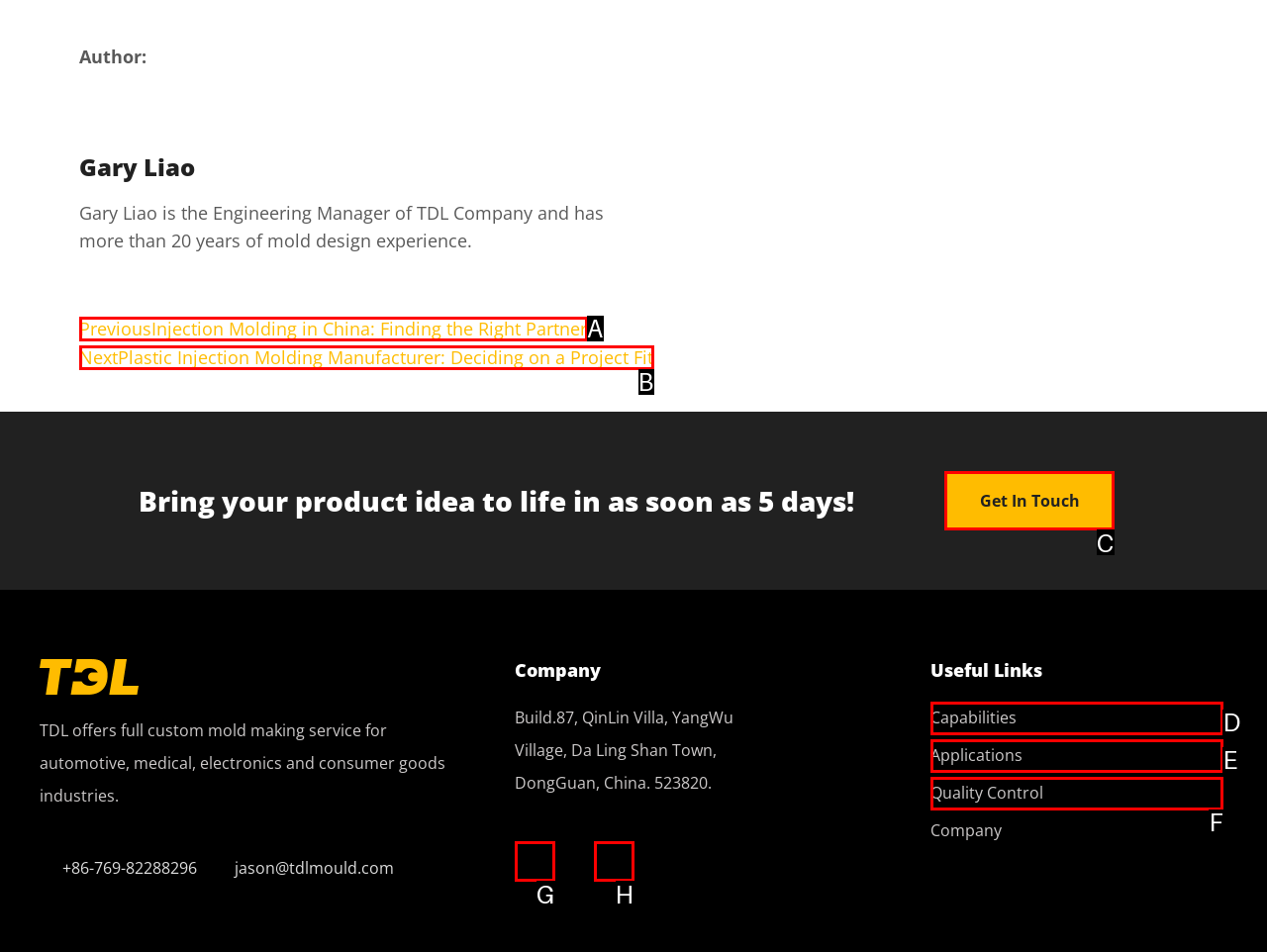Indicate which UI element needs to be clicked to fulfill the task: Go to the Releases page
Answer with the letter of the chosen option from the available choices directly.

None